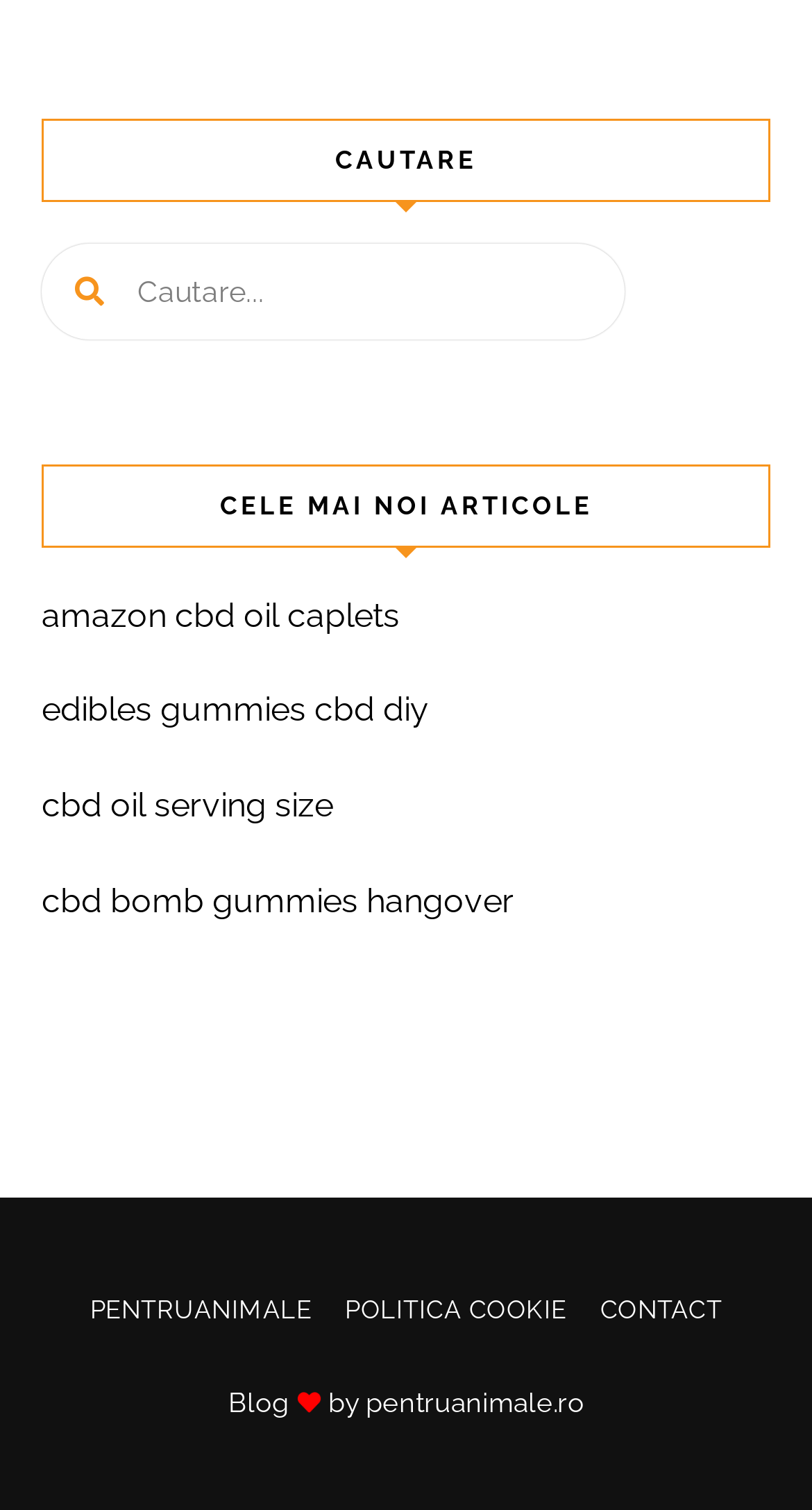Identify the bounding box coordinates of the HTML element based on this description: "Contact".

[0.719, 0.849, 0.91, 0.889]